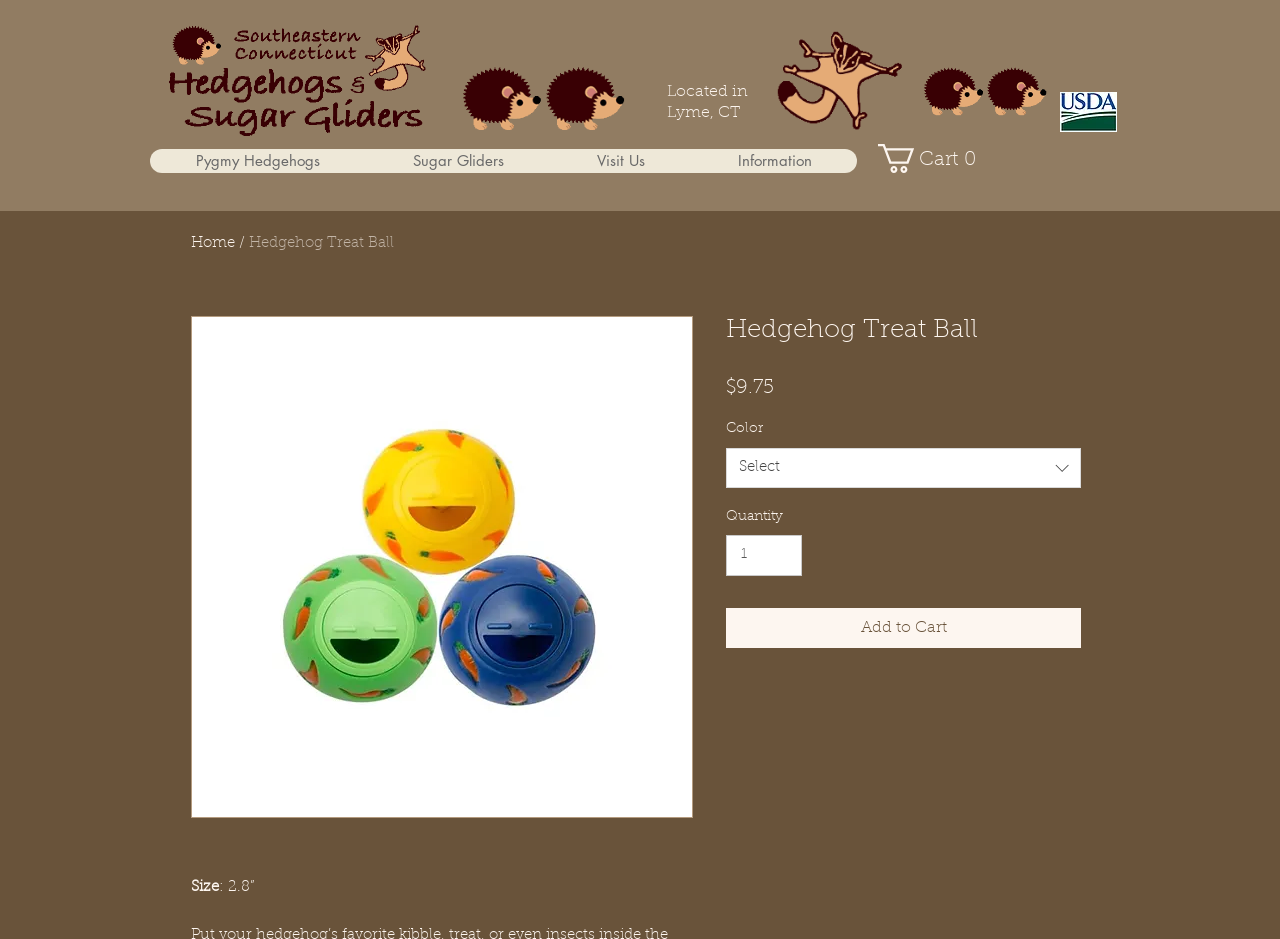Please reply to the following question using a single word or phrase: 
What is the size of the Hedgehog Treat Ball?

2.8 inches